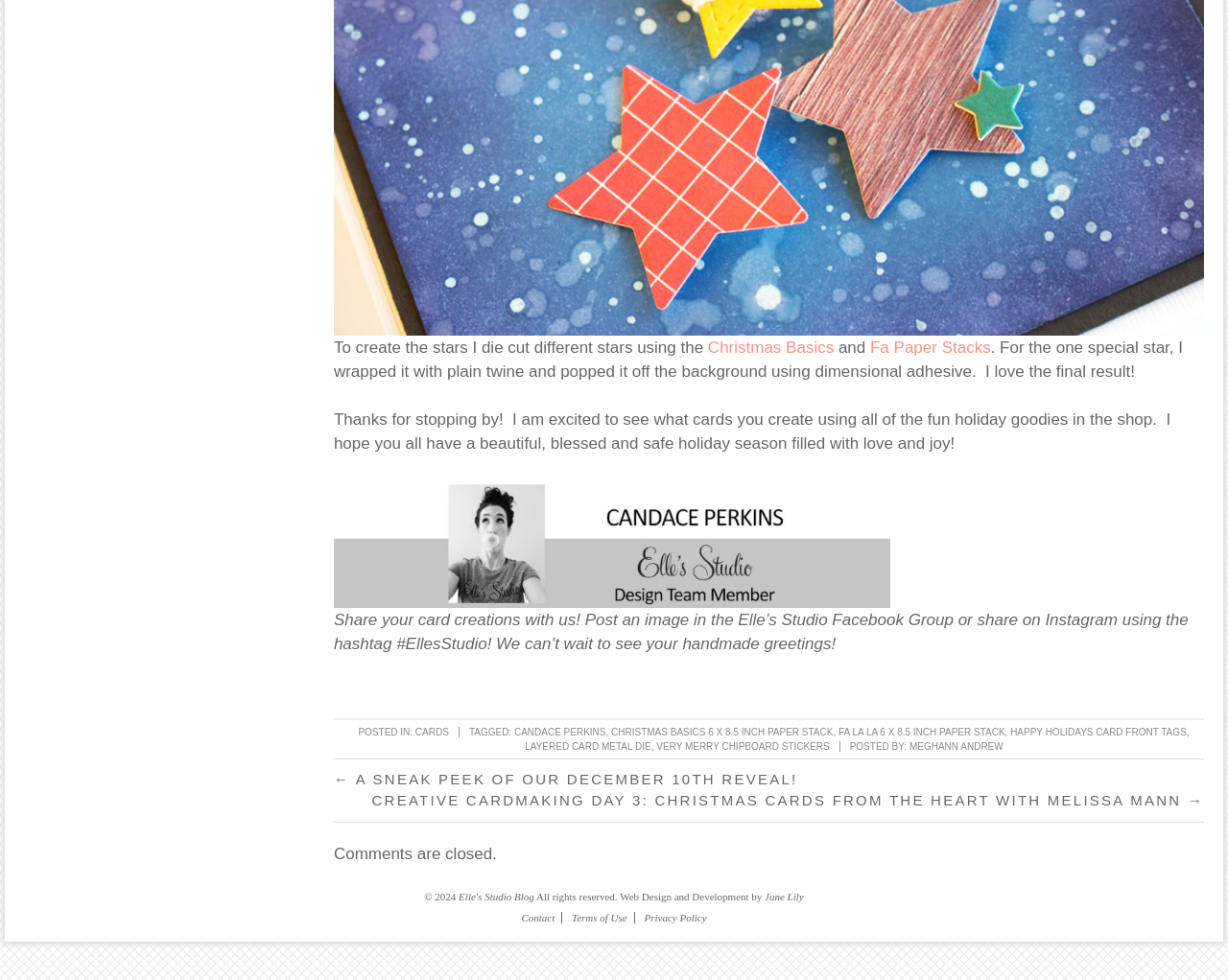Please locate the bounding box coordinates of the element that should be clicked to achieve the given instruction: "Click on the 'Contact' link".

[0.419, 0.93, 0.457, 0.942]